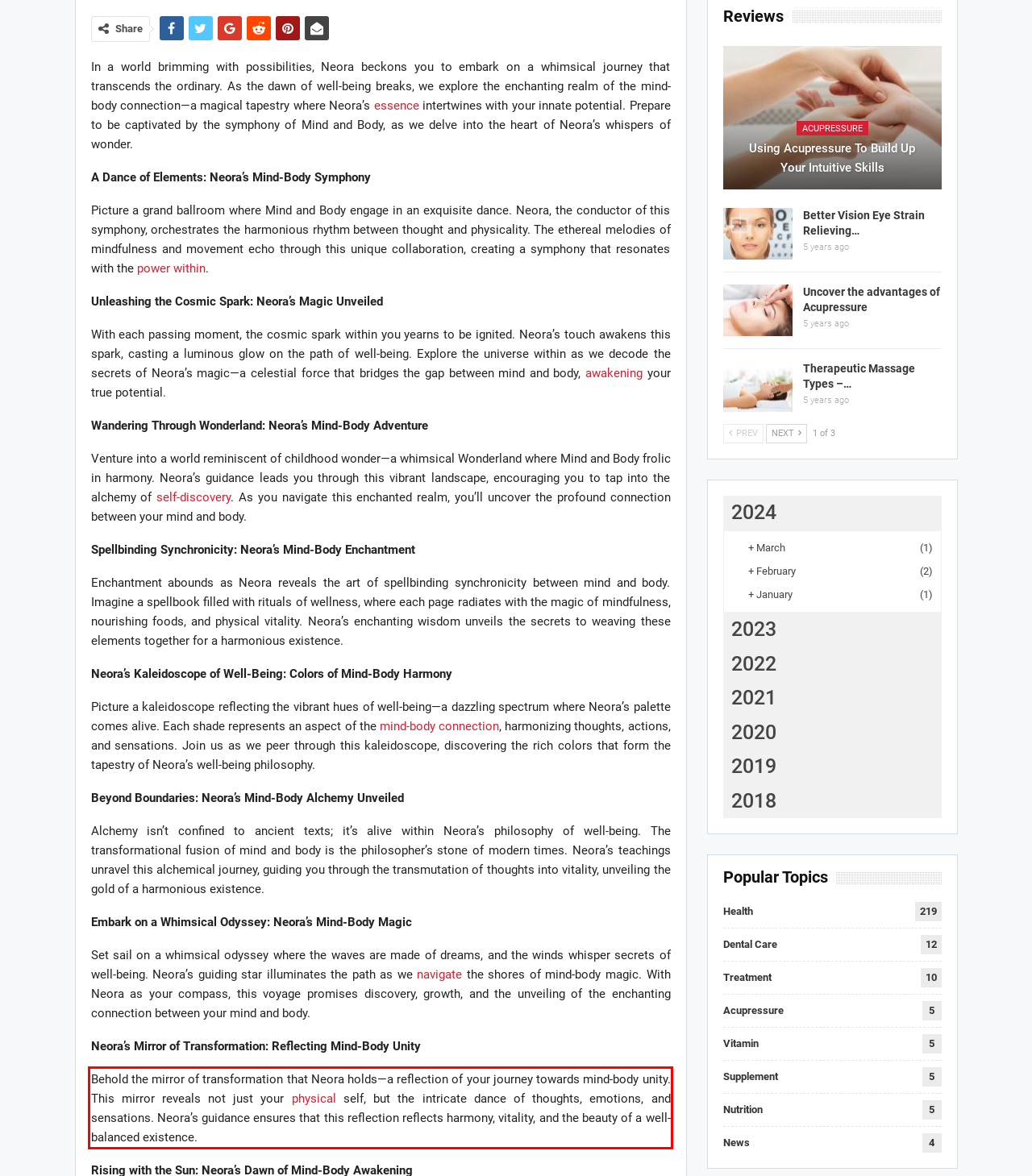Examine the webpage screenshot and use OCR to obtain the text inside the red bounding box.

Behold the mirror of transformation that Neora holds—a reflection of your journey towards mind-body unity. This mirror reveals not just your physical self, but the intricate dance of thoughts, emotions, and sensations. Neora’s guidance ensures that this reflection reflects harmony, vitality, and the beauty of a well-balanced existence.